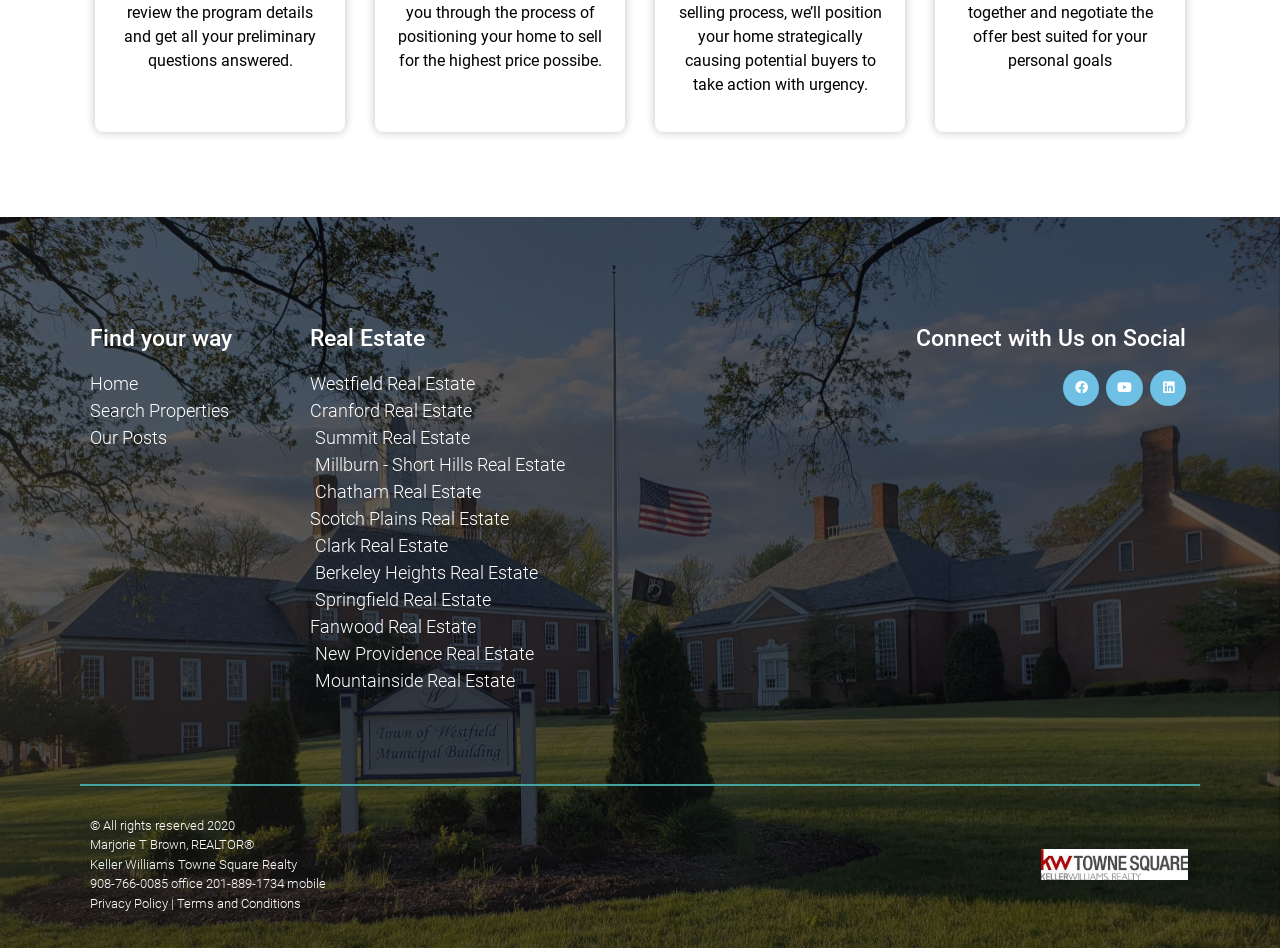Please specify the bounding box coordinates of the element that should be clicked to execute the given instruction: 'Connect with Us on Facebook'. Ensure the coordinates are four float numbers between 0 and 1, expressed as [left, top, right, bottom].

[0.831, 0.39, 0.859, 0.428]